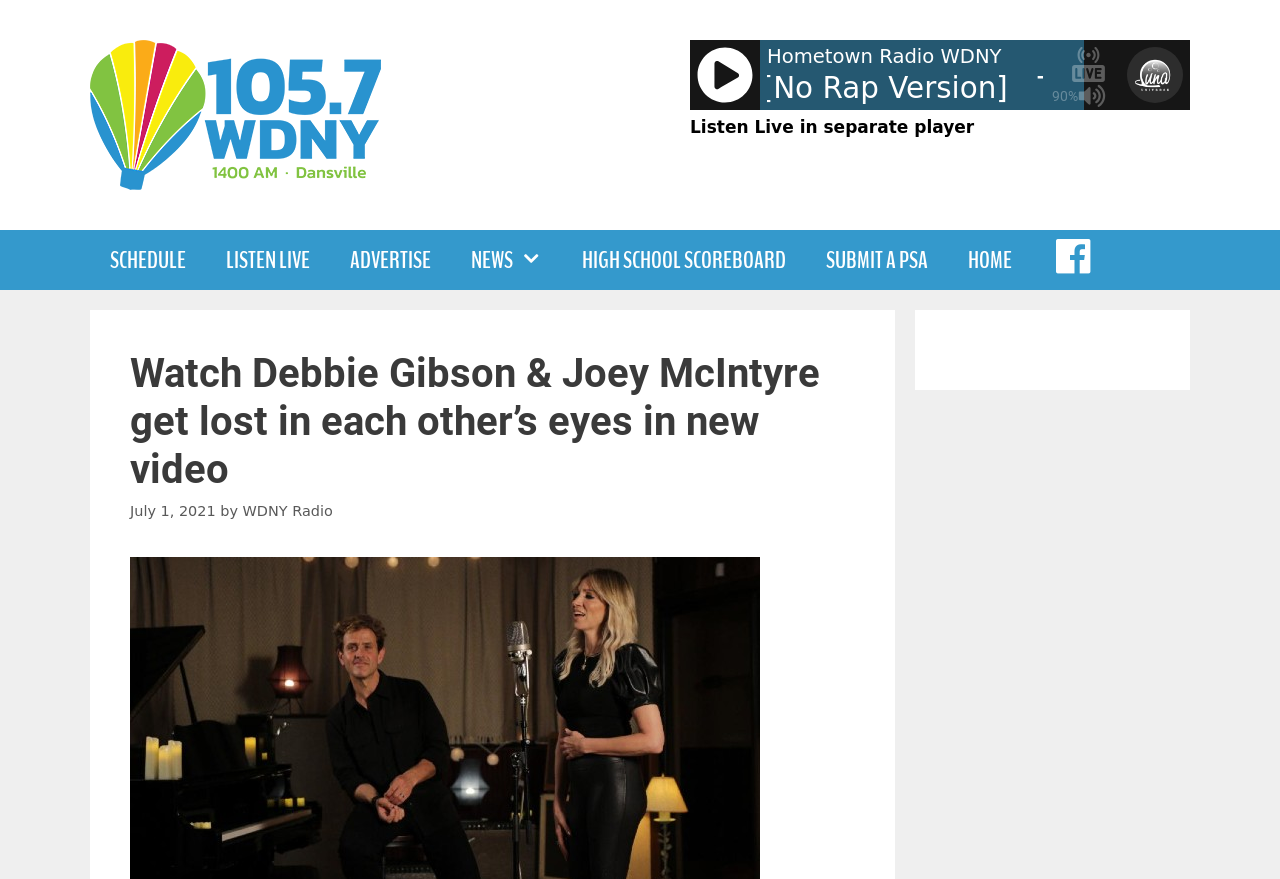Determine the bounding box coordinates of the area to click in order to meet this instruction: "Click the 'Listen Live in separate player' link".

[0.539, 0.133, 0.761, 0.156]